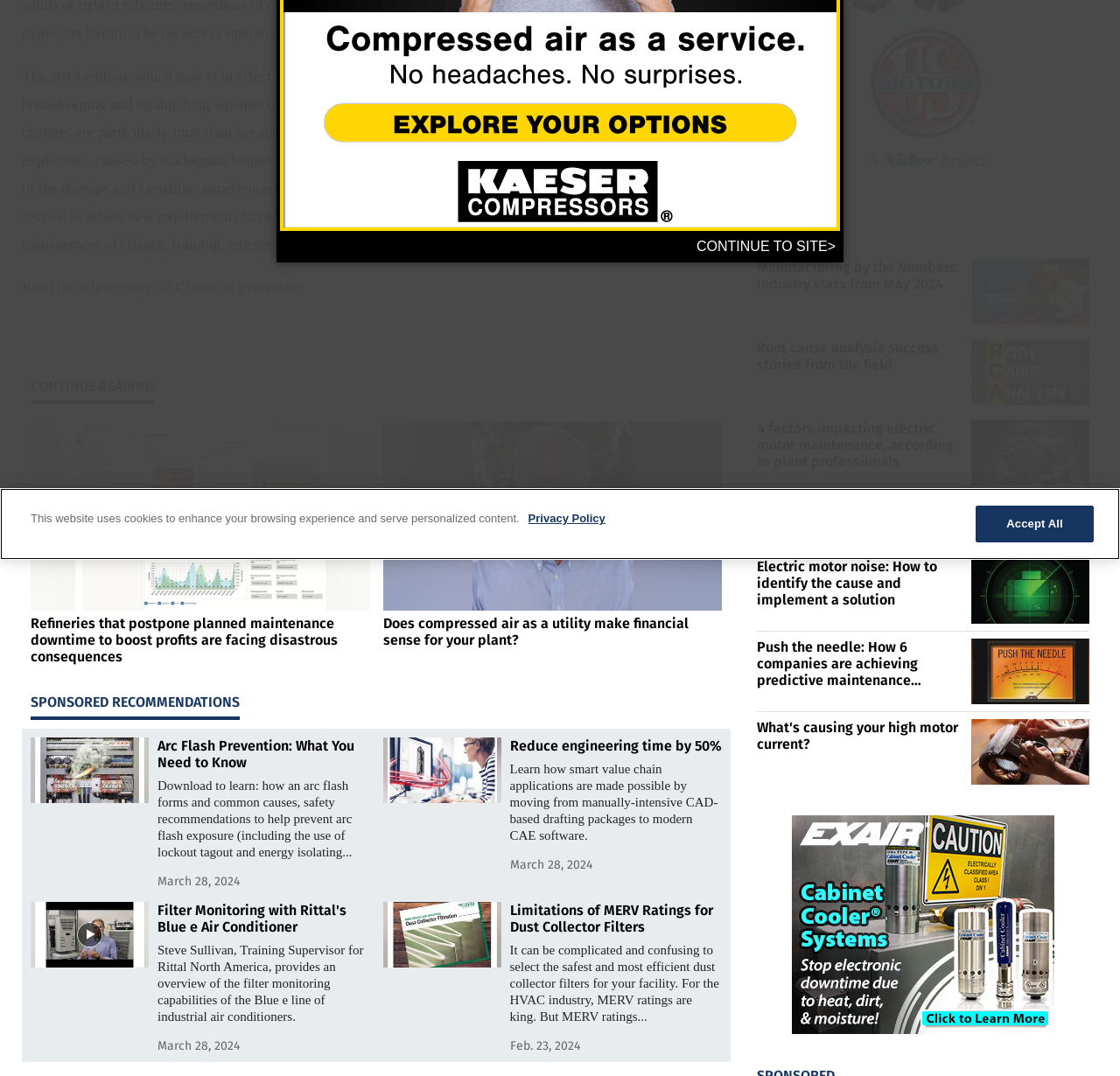For the element described, predict the bounding box coordinates as (top-left x, top-left y, bottom-right x, bottom-right y). All values should be between 0 and 1. Element description: http://twitter.com/PlantServices

[0.012, 0.124, 0.036, 0.148]